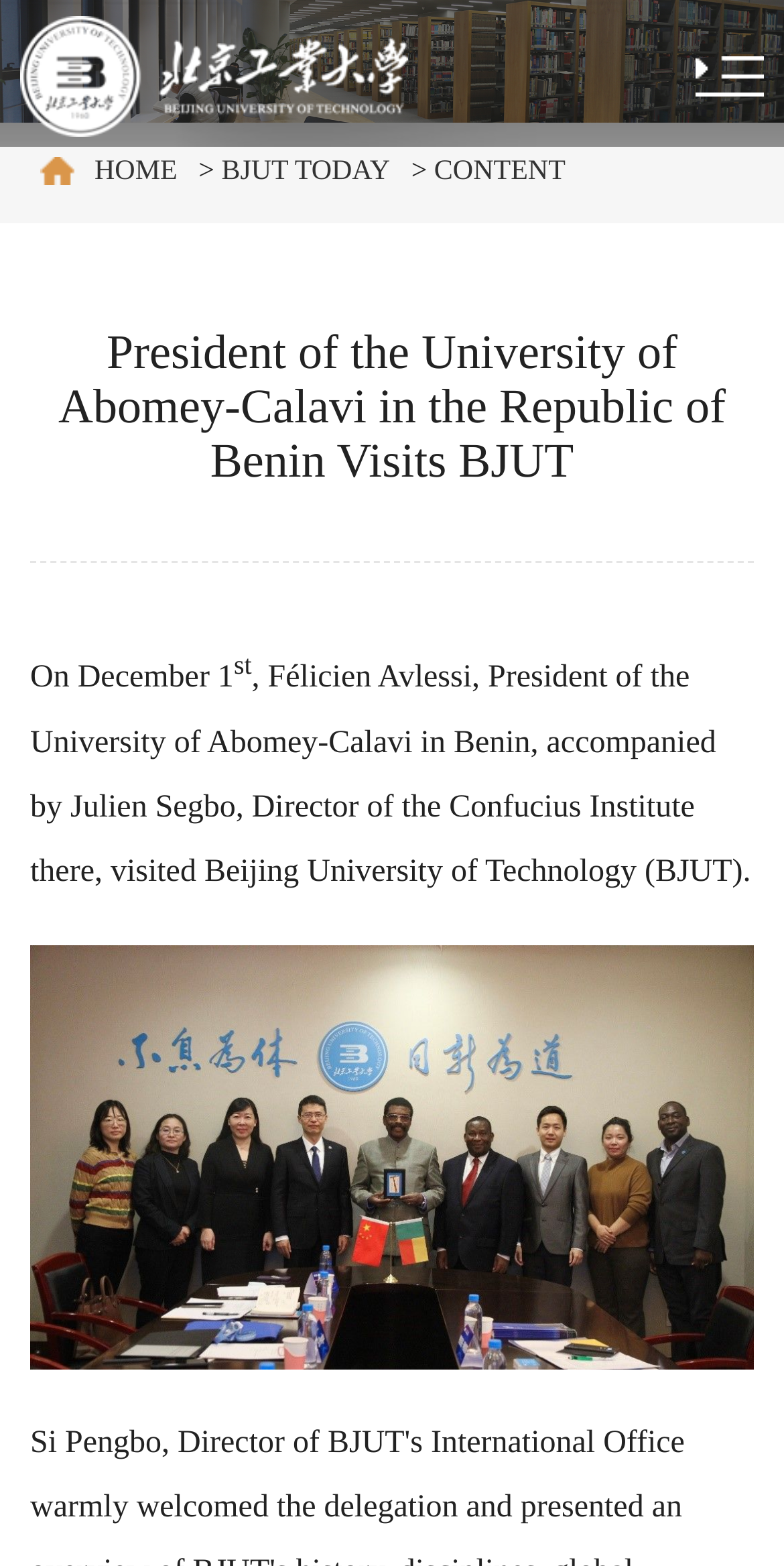Write an elaborate caption that captures the essence of the webpage.

The webpage appears to be a news article or press release about a university visit. At the top-left corner, there is a link to the university's homepage in English, accompanied by a small image. On the top-right corner, there is another image, possibly a logo or a banner.

The main navigation menu is located at the top-center of the page, consisting of four links: "HOME", "BJUT TODAY", and "CONTENT", separated by a greater-than symbol (>). 

The title of the article, "President of the University of Abomey-Calavi in the Republic of Benin Visits BJUT", is displayed prominently in the middle of the page. Below the title, there is a paragraph of text that describes the visit, mentioning the date, December 1st, and the names of the visitors, Félicien Avlessi and Julien Segbo. 

To the right of the paragraph, there is a large image, likely a photo of the visit. The image takes up most of the right side of the page, stretching from the middle to the bottom.